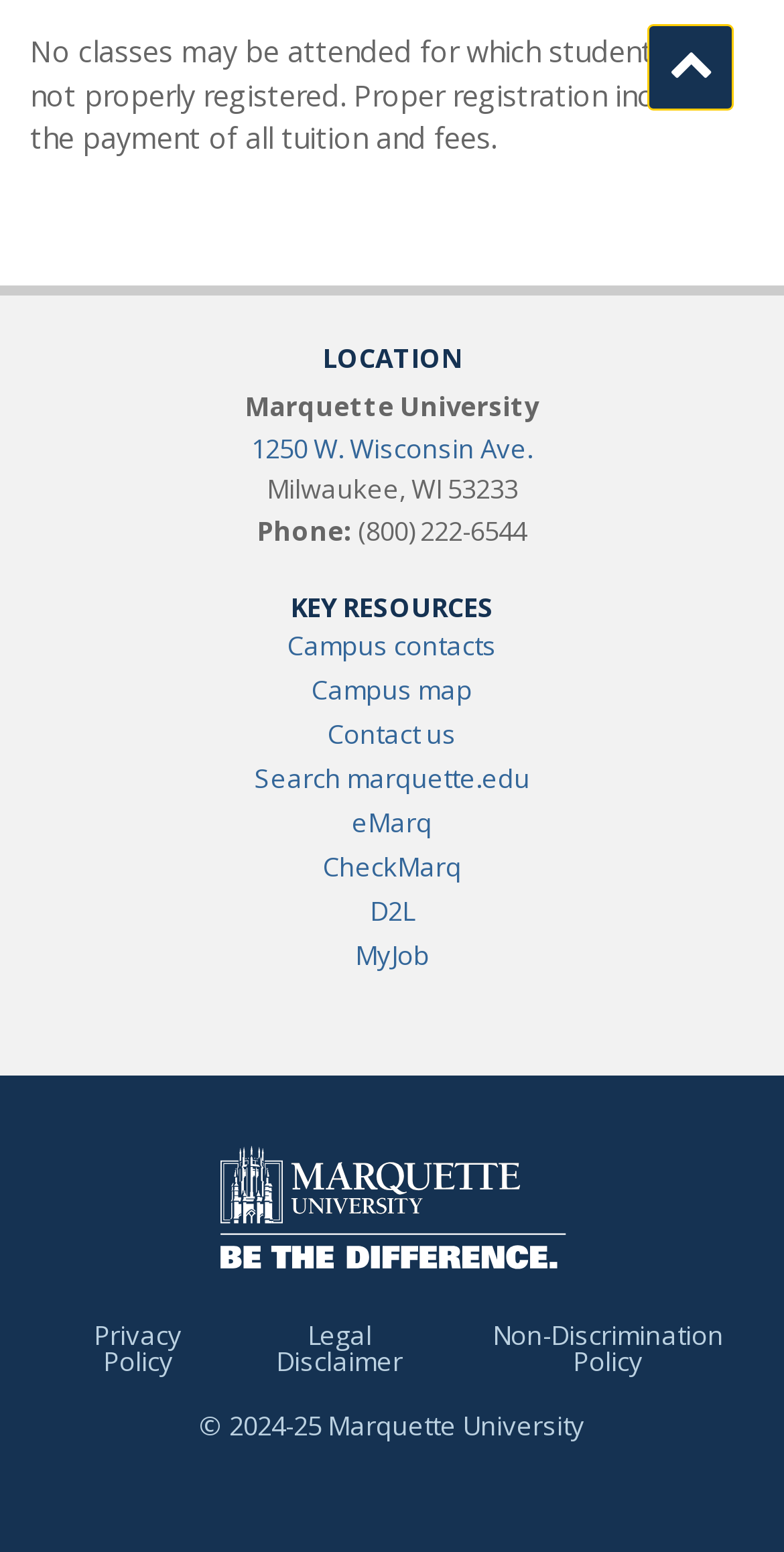Given the element description: "eMarq", predict the bounding box coordinates of this UI element. The coordinates must be four float numbers between 0 and 1, given as [left, top, right, bottom].

[0.449, 0.519, 0.551, 0.542]